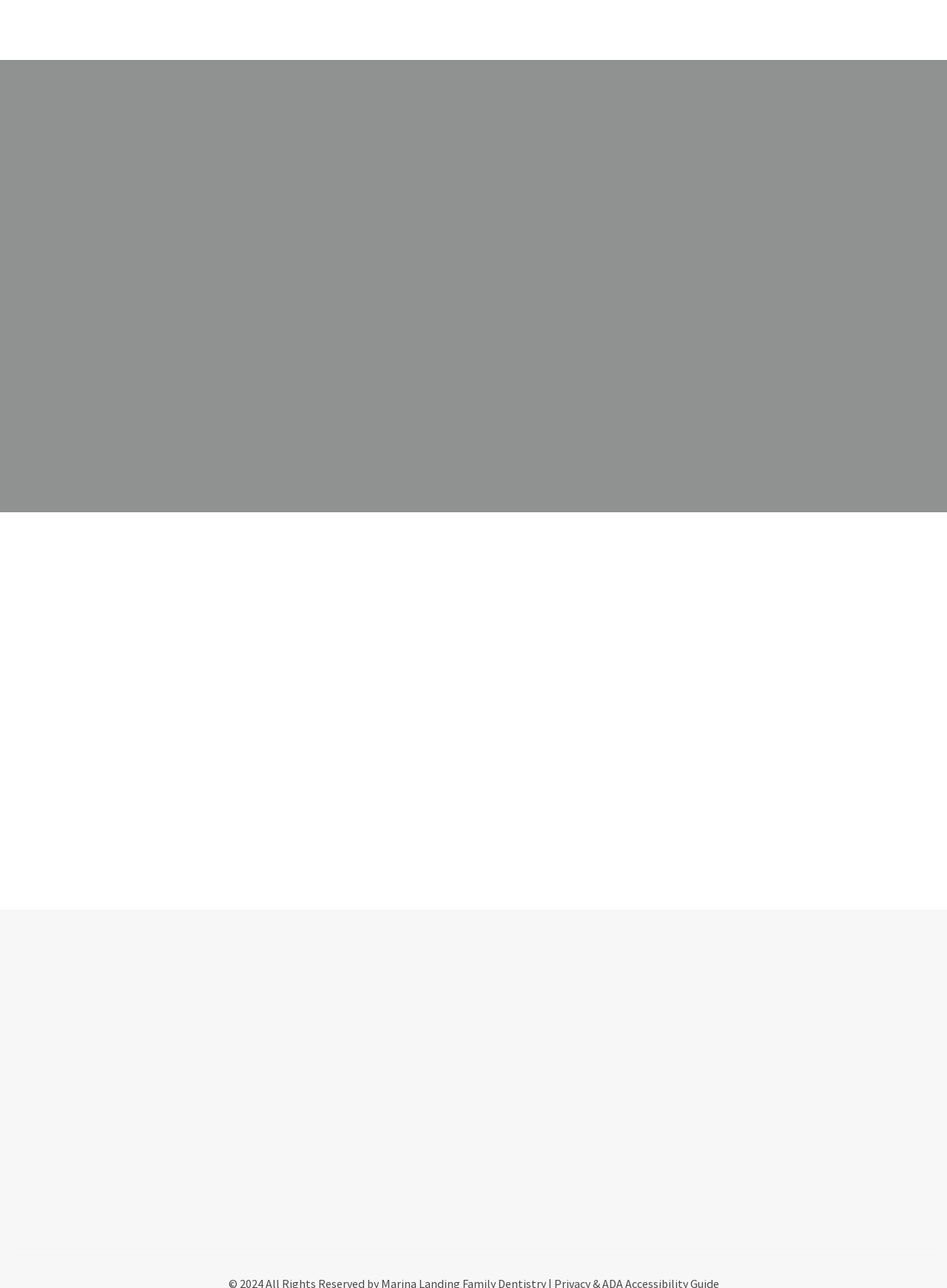Extract the bounding box coordinates for the UI element described as: "Snap-On Smile".

[0.565, 0.954, 0.662, 0.969]